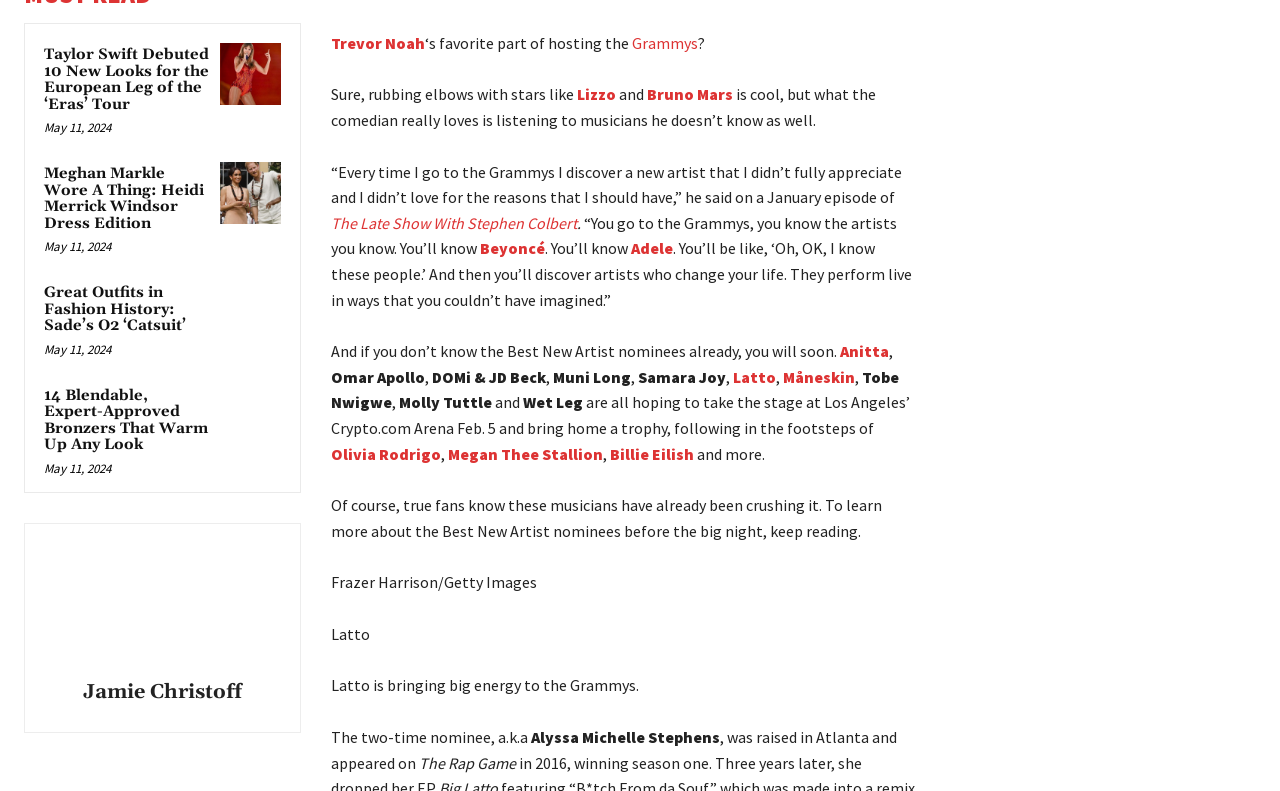Please locate the bounding box coordinates of the element that should be clicked to achieve the given instruction: "Read about Taylor Swift's new looks for the European Leg of the 'Eras' Tour".

[0.034, 0.06, 0.164, 0.143]